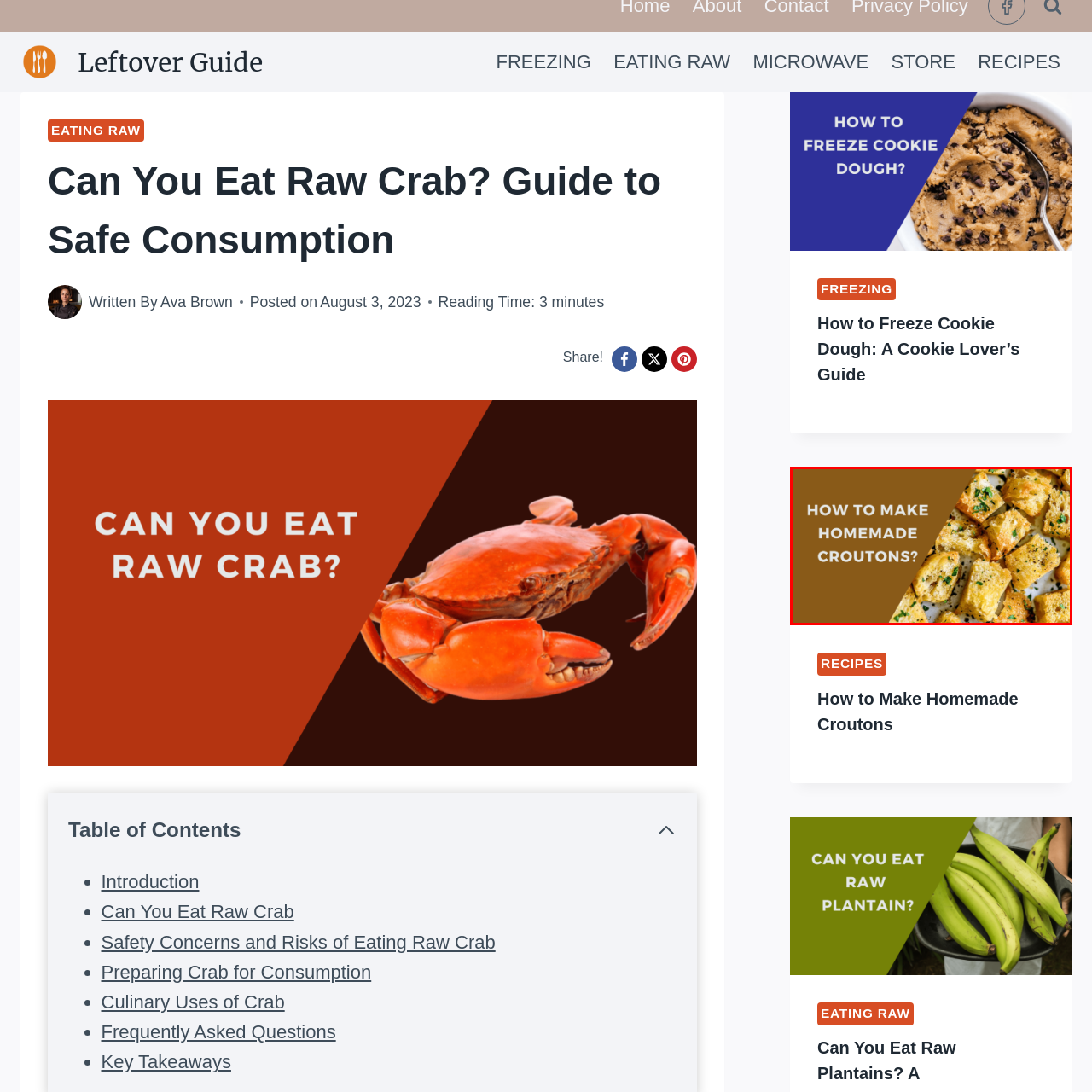Look at the image enclosed within the red outline and answer the question with a single word or phrase:
What is the suggested use of the croutons?

Addition to salads or soups